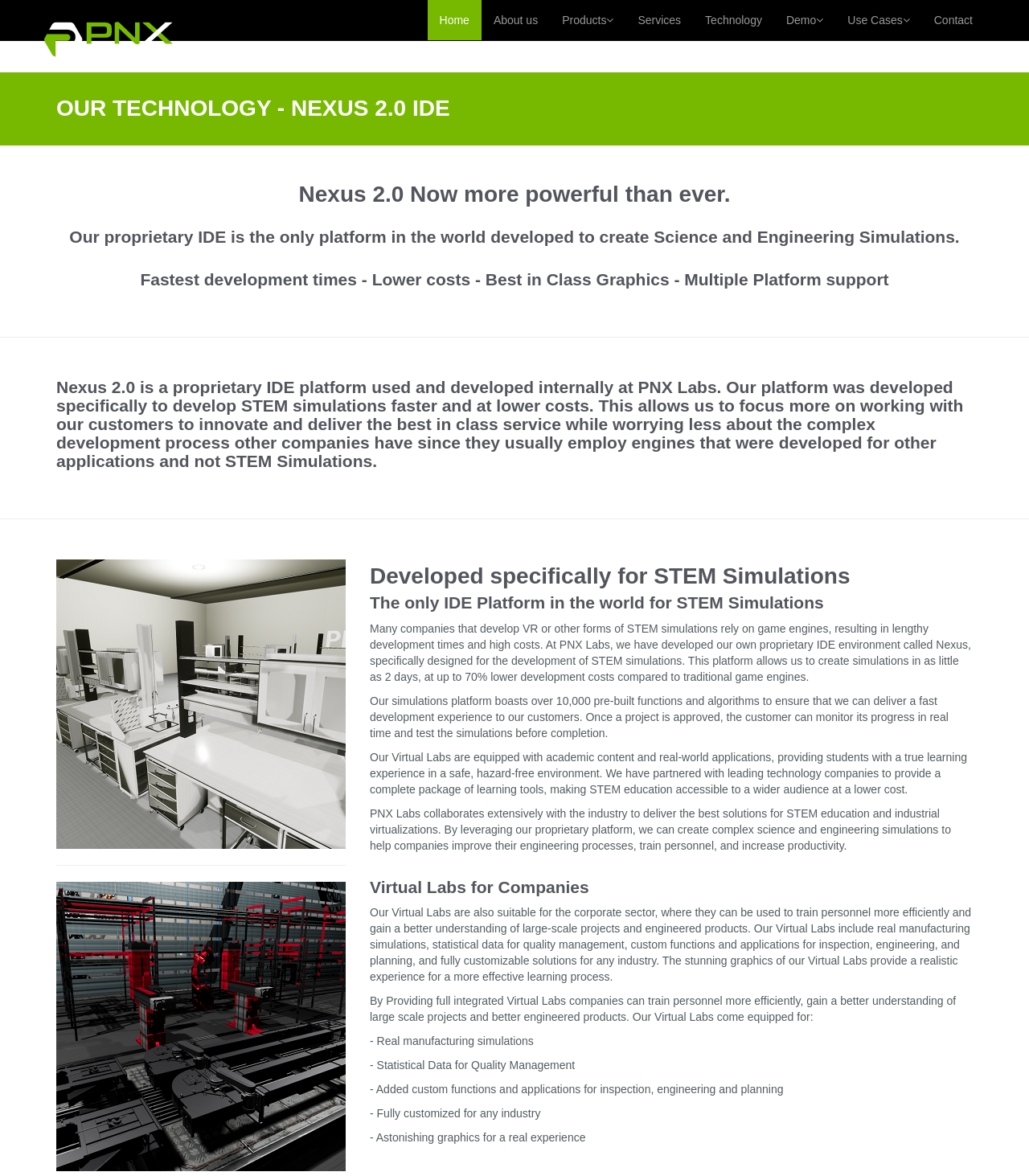What is the benefit of using Nexus 2.0 IDE?
Examine the image and give a concise answer in one word or a short phrase.

Faster development times